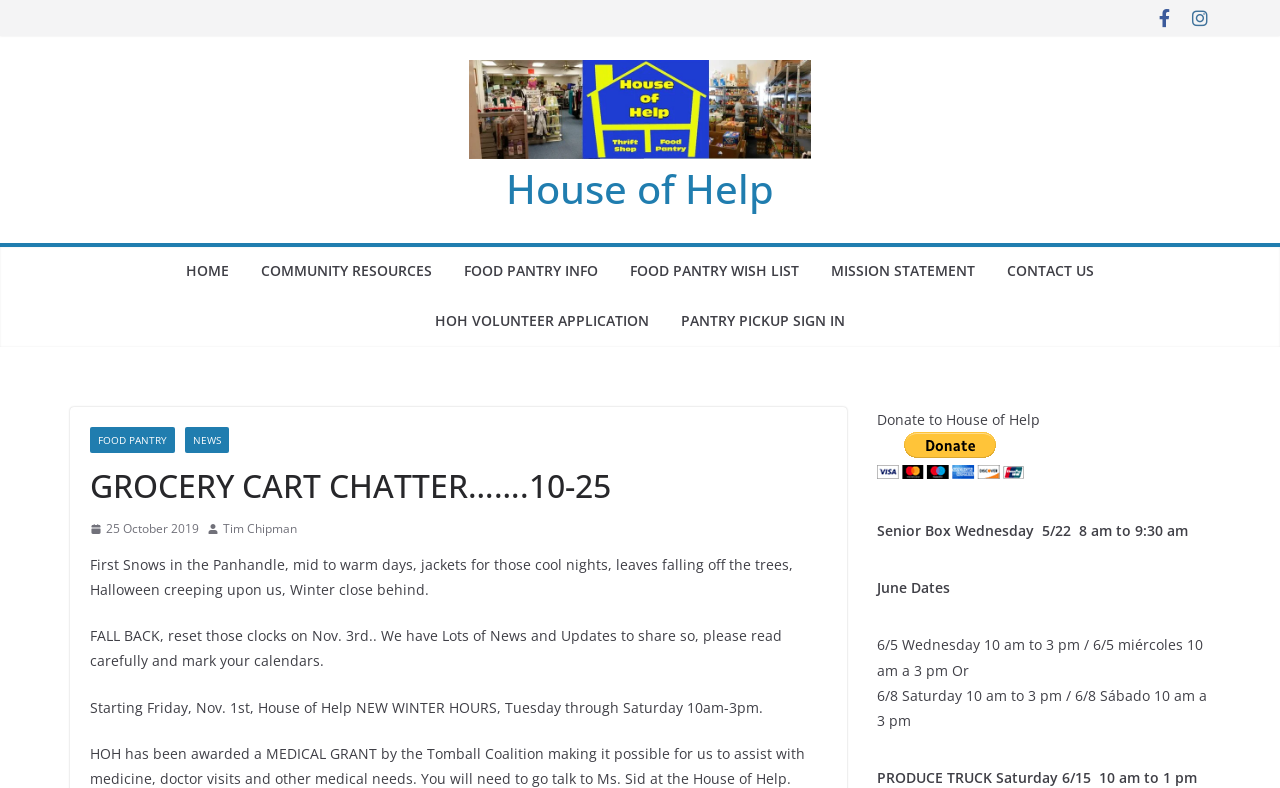Generate a thorough explanation of the webpage's elements.

The webpage is titled "GROCERY CART CHATTER…….10-25 – House of Help" and appears to be a blog or news page for the House of Help organization. At the top of the page, there are two social media links, represented by icons, and a link to the House of Help website. Below these links, there is a heading that reads "House of Help" and an image with the same name.

The main navigation menu is located below the heading, with links to various pages, including "HOME", "COMMUNITY RESOURCES", "FOOD PANTRY INFO", "FOOD PANTRY WISH LIST", "MISSION STATEMENT", "CONTACT US", and "HOH VOLUNTEER APPLICATION". There is also a link to "PANTRY PICKUP SIGN IN" and a dropdown menu with links to "FOOD PANTRY" and "NEWS".

The main content of the page is divided into two sections. The left section contains a series of articles or news posts, each with a heading, text, and sometimes an image. The first article has a heading "GROCERY CART CHATTER…….10-25" and is dated "25 October 2019". The text discusses the changing of the seasons and upcoming events. The other articles appear to be updates from the House of Help organization, including information about new winter hours, a medical grant, and upcoming events.

The right section of the page contains a series of complementary sections, each with a heading and text. These sections appear to be related to donations, volunteer opportunities, and upcoming events. There is a "Donate to House of Help" section with a button to donate with PayPal, as well as sections for Senior Box Wednesday, June Dates, and a Produce Truck event.